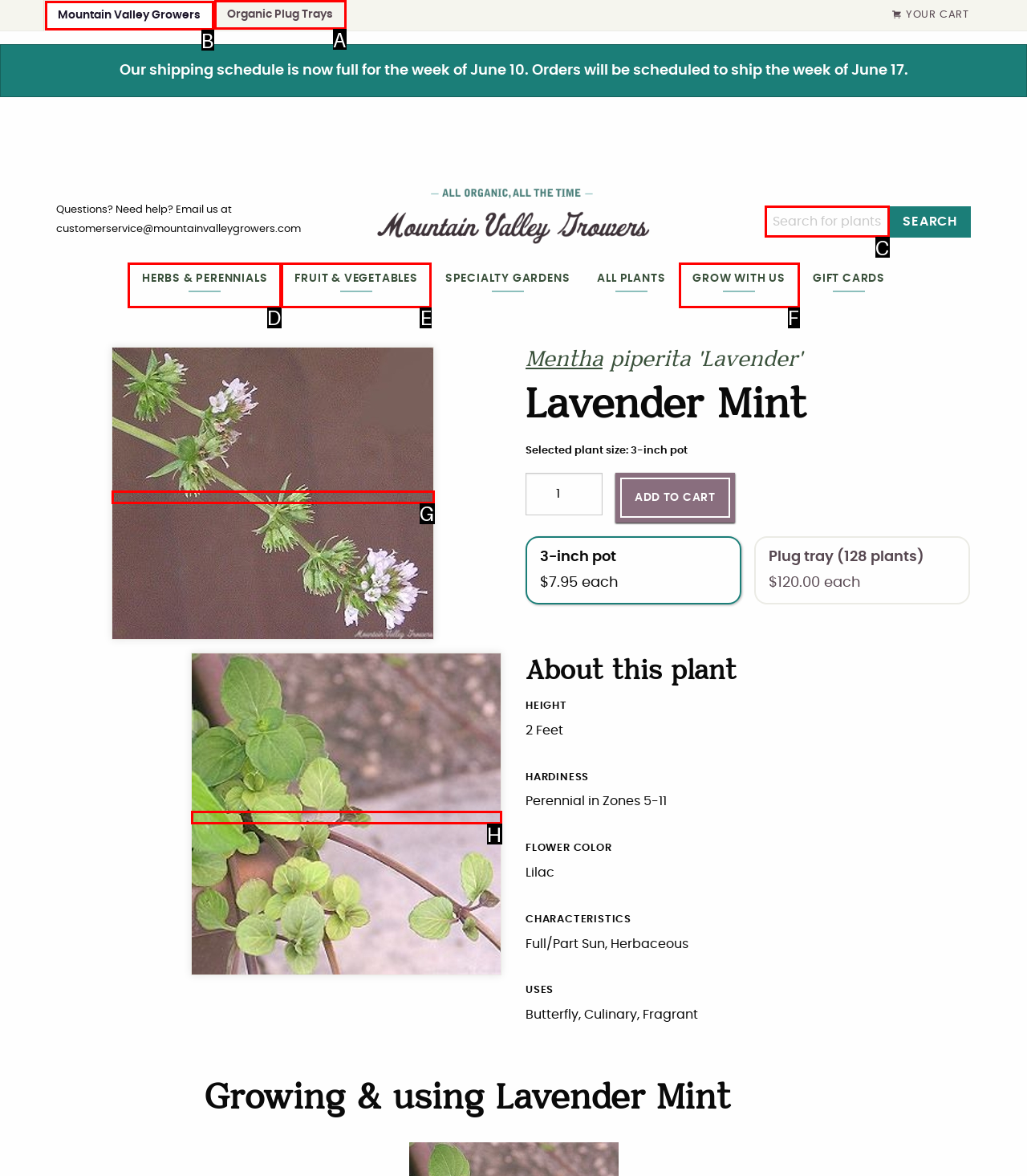Tell me which letter I should select to achieve the following goal: Search for a plant
Answer with the corresponding letter from the provided options directly.

C